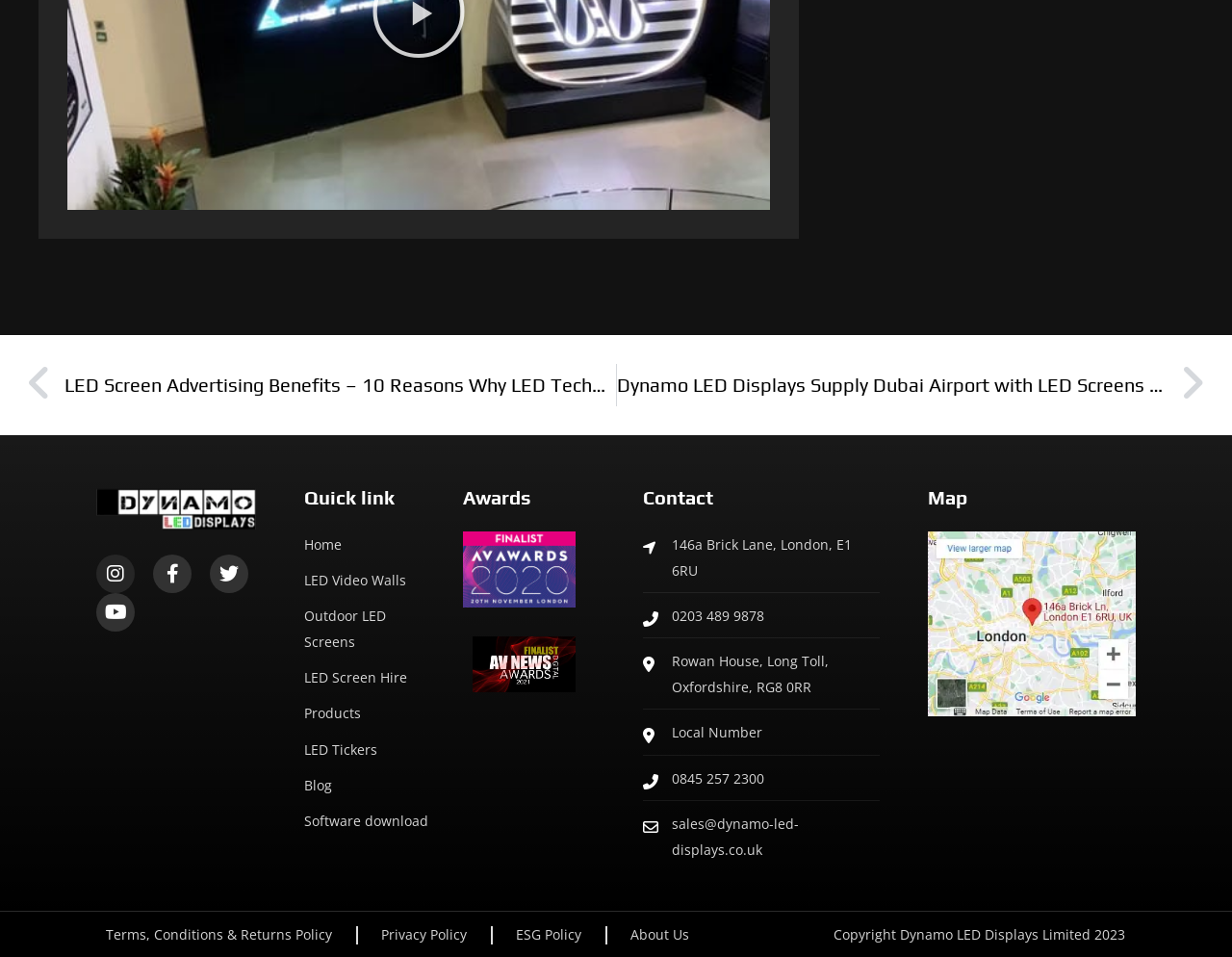Look at the image and write a detailed answer to the question: 
How many awards are displayed?

There are two awards displayed: AVA2020 FINALIST and AV News Awards, which can be found in the 'Awards' section, located at the top middle of the webpage.